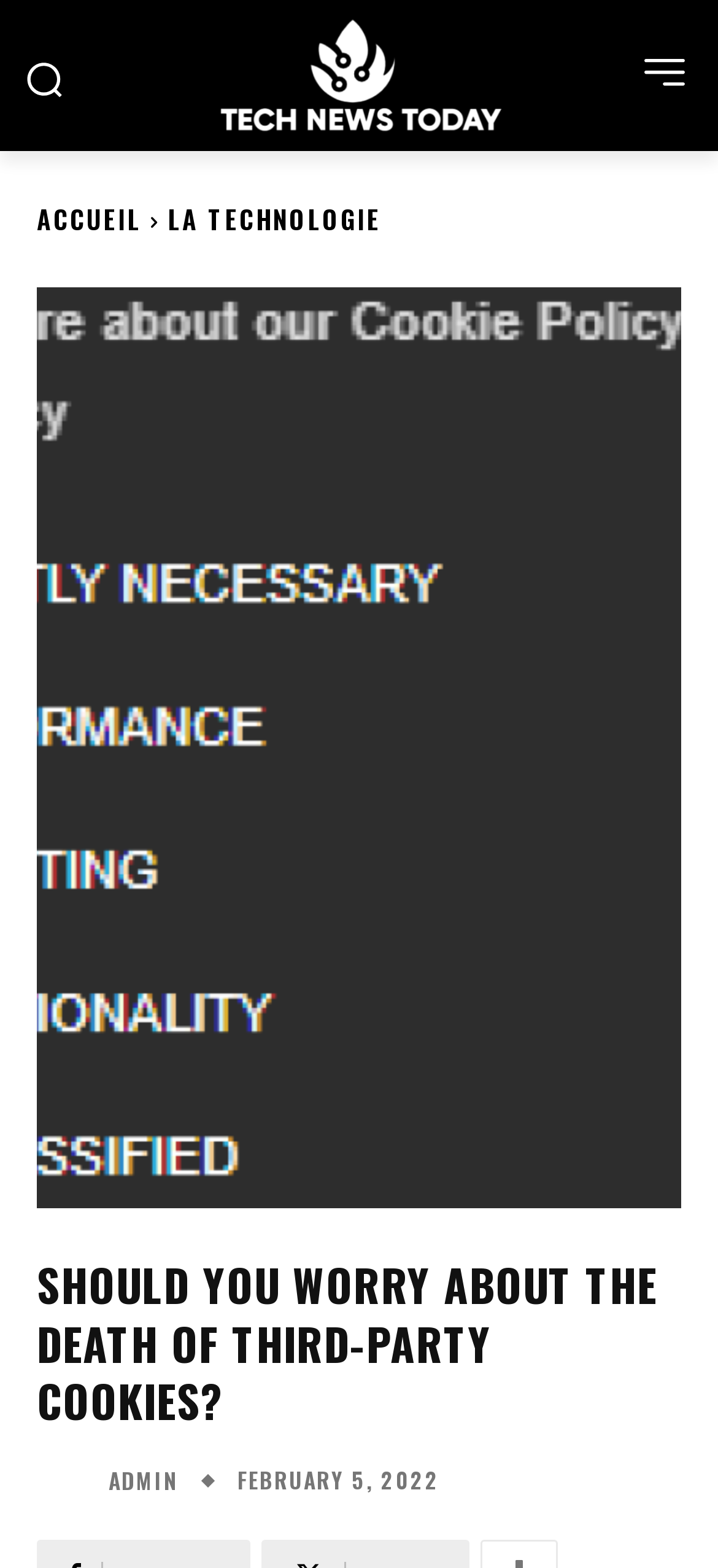What is the date of the article?
Please answer the question with a detailed and comprehensive explanation.

I found the date of the article by looking at the time element on the webpage, which is located at the bottom of the page. The text within this element is 'FEBRUARY 5, 2022', indicating the date the article was published.